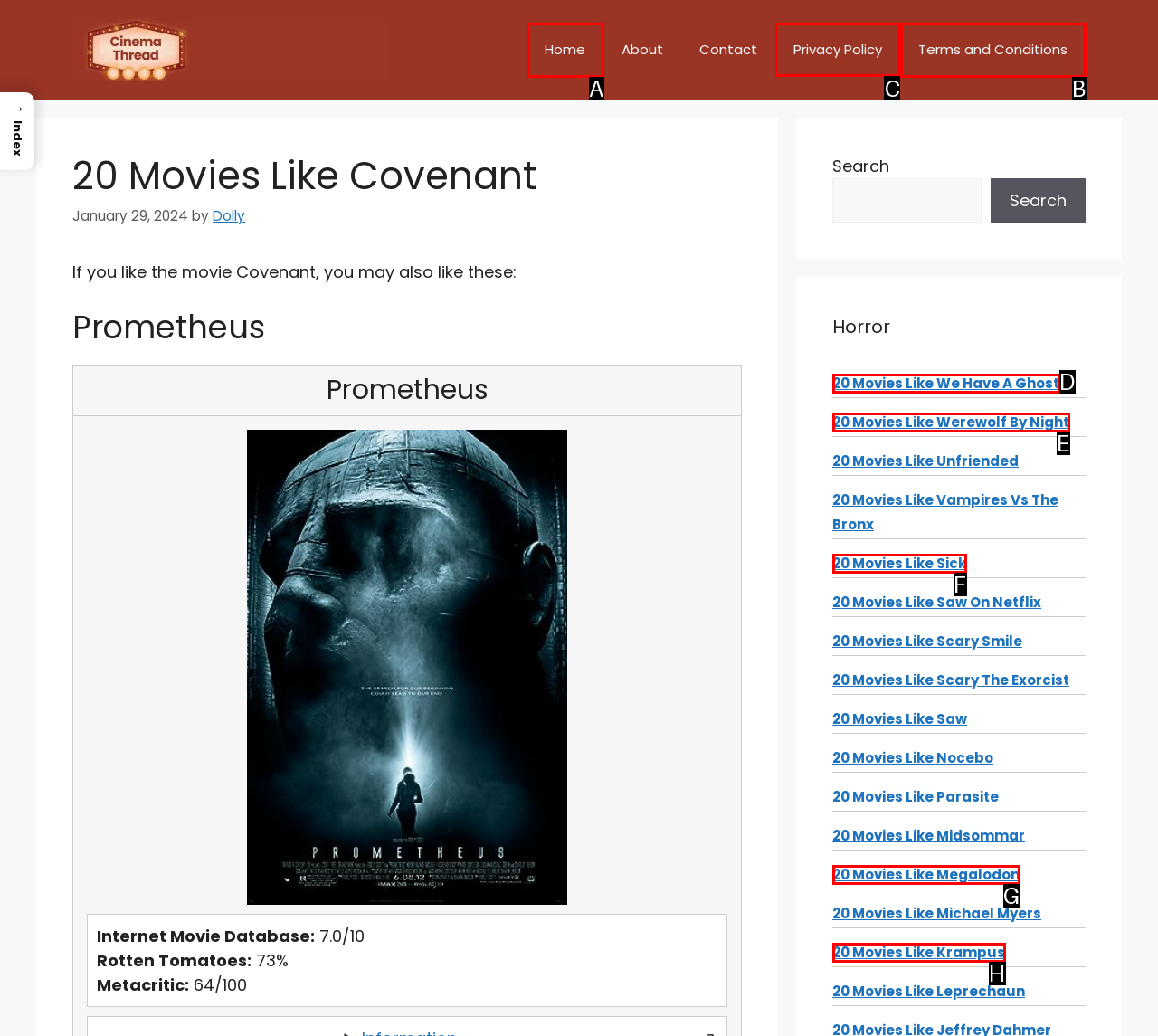Determine which HTML element should be clicked to carry out the following task: Check the privacy policy Respond with the letter of the appropriate option.

C